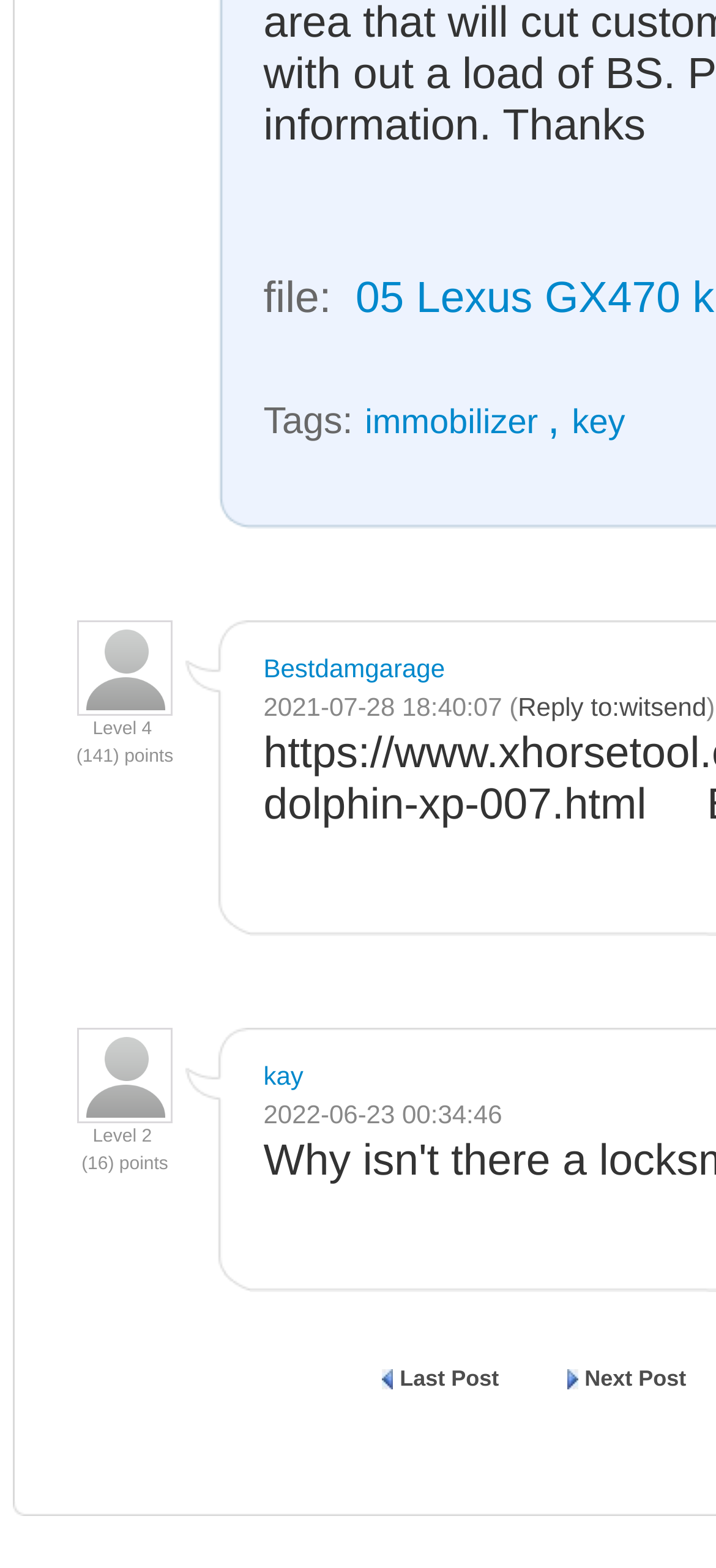Please respond to the question using a single word or phrase:
What is the text next to the image at coordinates [0.108, 0.395, 0.241, 0.456]?

Level 4